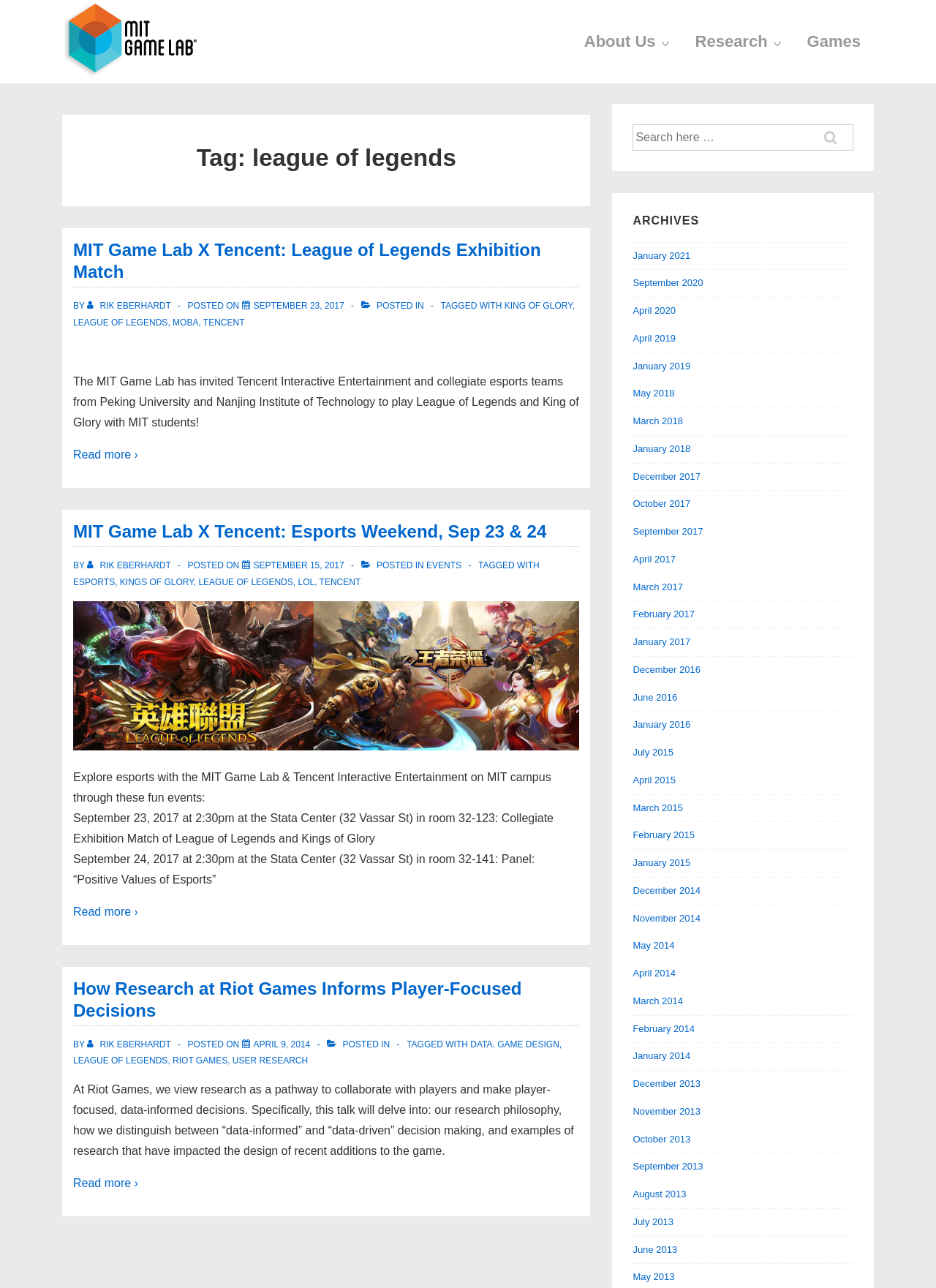Provide the bounding box coordinates of the section that needs to be clicked to accomplish the following instruction: "Search for something."

[0.677, 0.097, 0.911, 0.116]